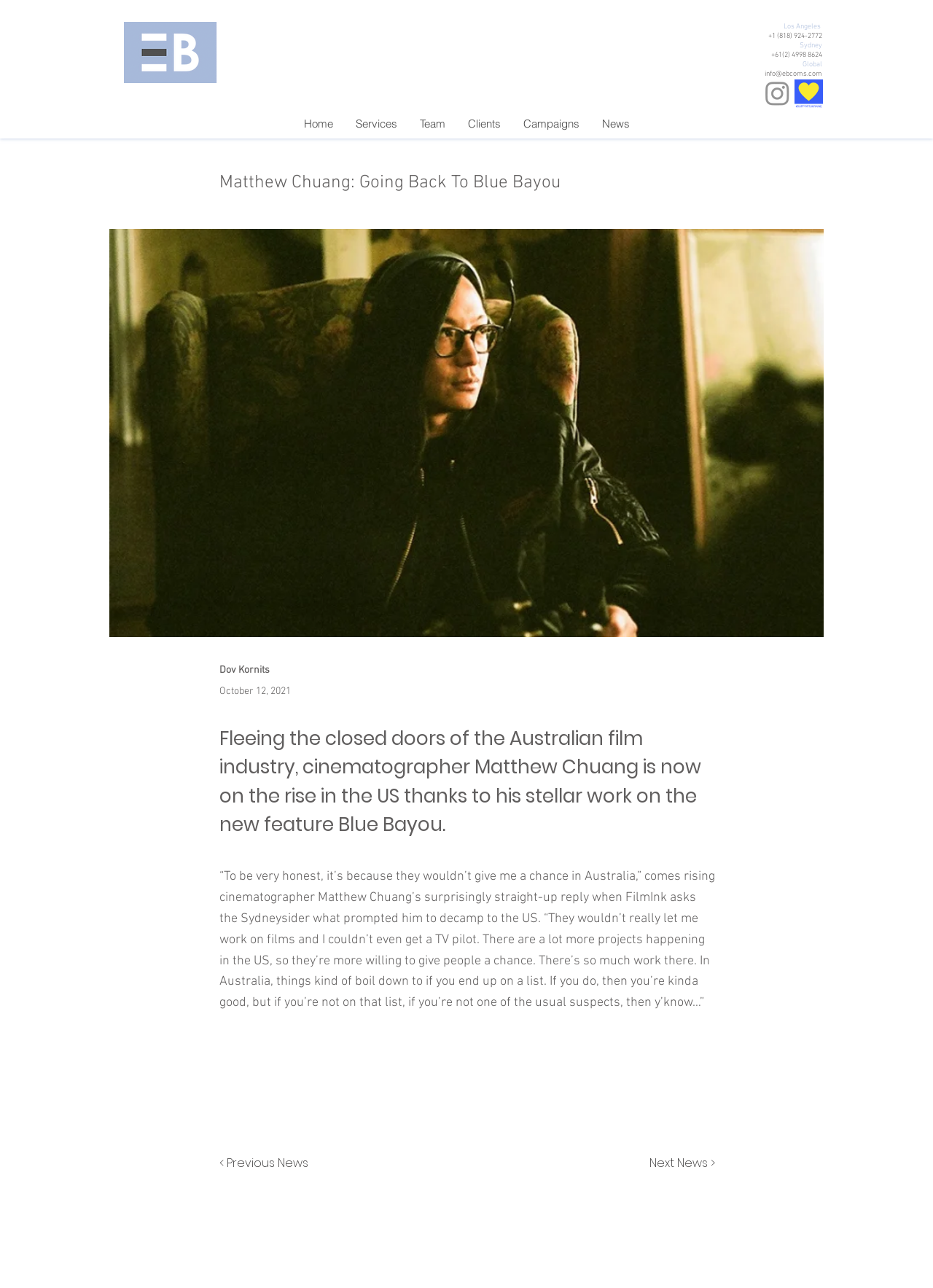Answer briefly with one word or phrase:
How many social media links are there in the social bar?

1